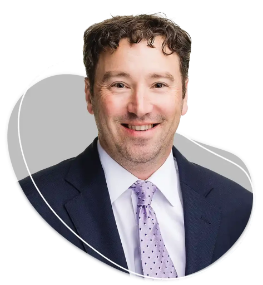What is the color of Dr. Gregorio's tie?
Craft a detailed and extensive response to the question.

The caption specifically mentions that Dr. Gregorio is wearing a light purple tie with polka dots, which complements his welcoming demeanor.